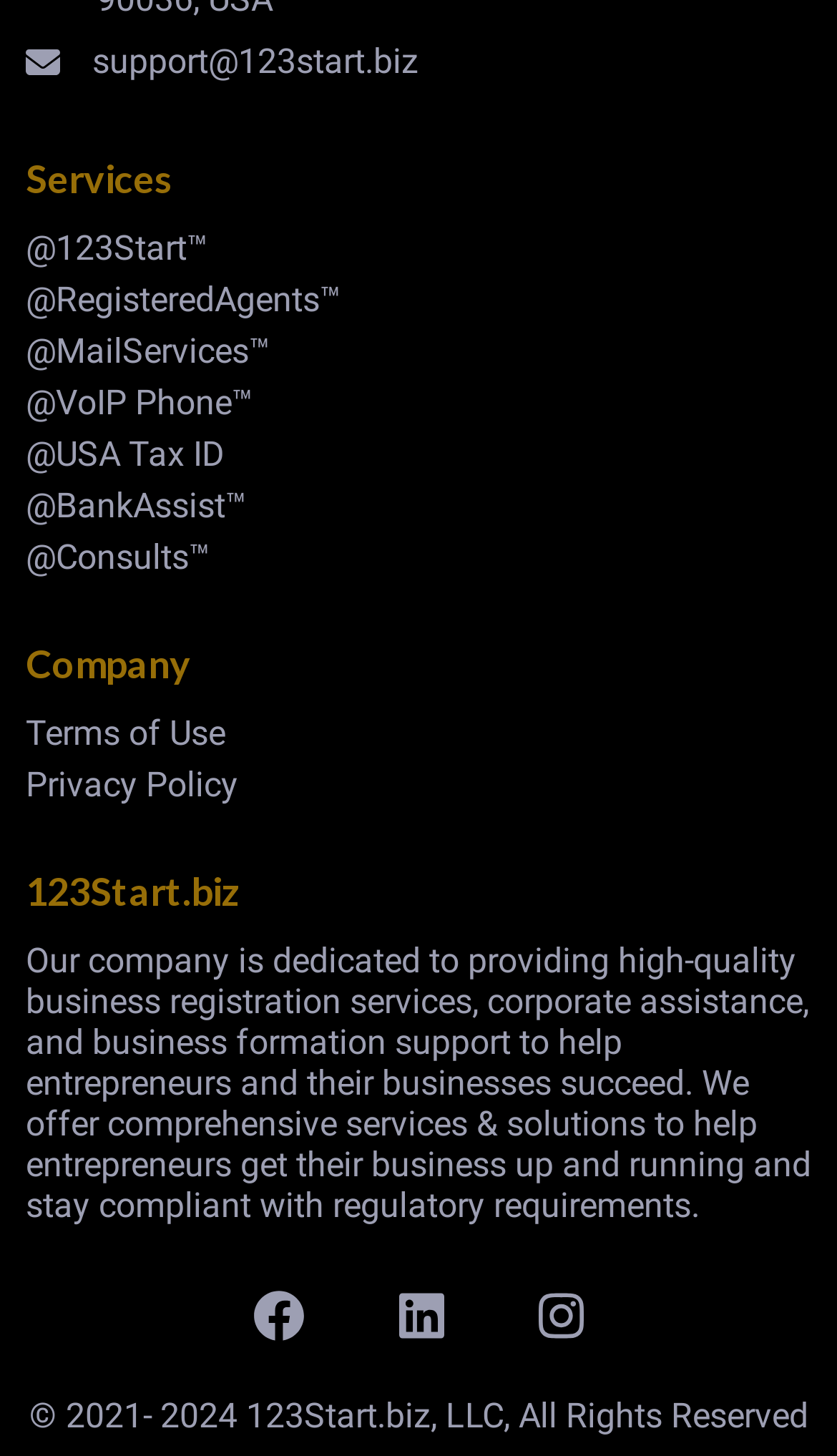Please provide the bounding box coordinates for the element that needs to be clicked to perform the instruction: "View terms of use". The coordinates must consist of four float numbers between 0 and 1, formatted as [left, top, right, bottom].

[0.031, 0.489, 0.269, 0.517]